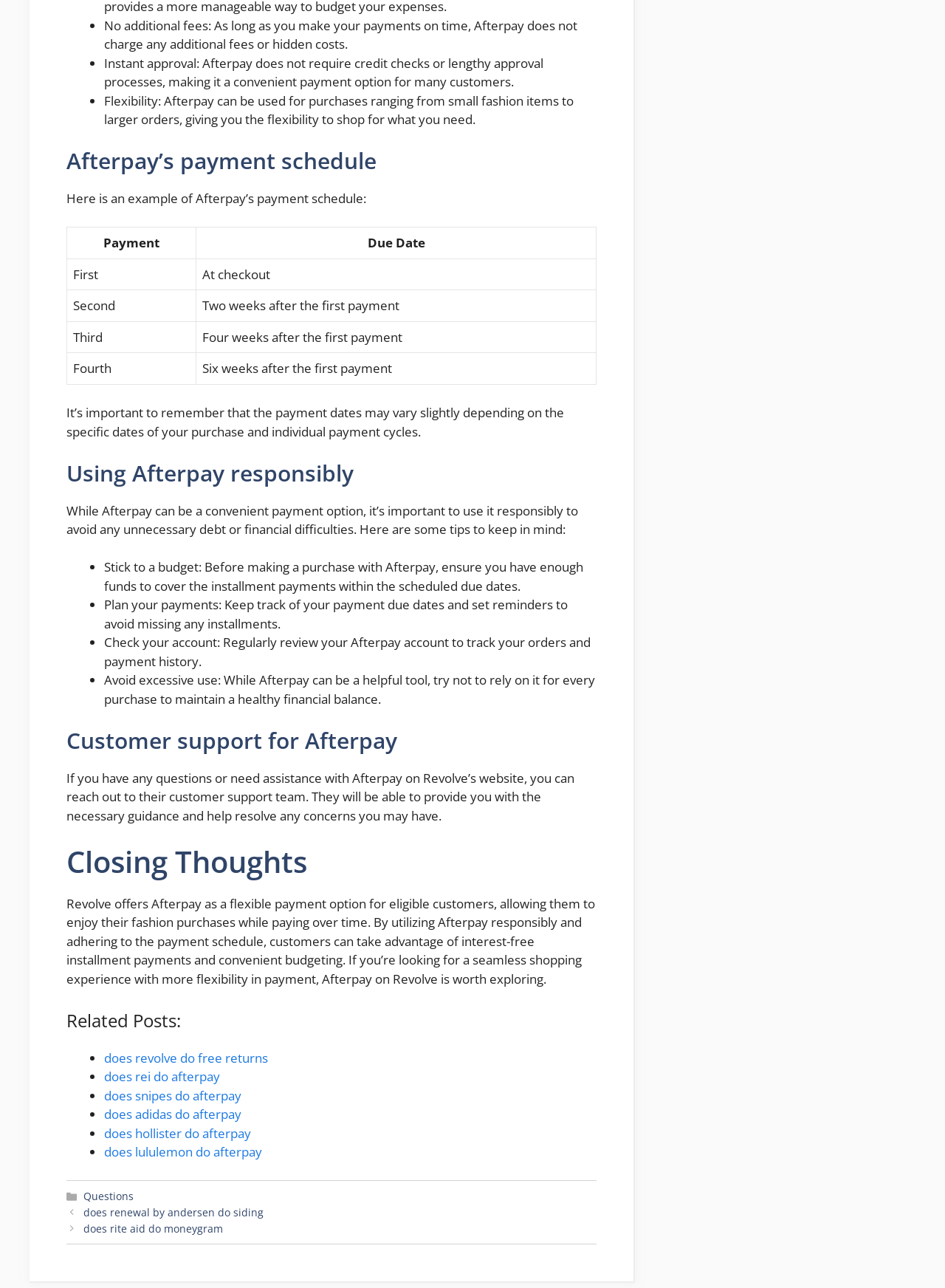Please predict the bounding box coordinates (top-left x, top-left y, bottom-right x, bottom-right y) for the UI element in the screenshot that fits the description: does snipes do afterpay

[0.11, 0.844, 0.255, 0.857]